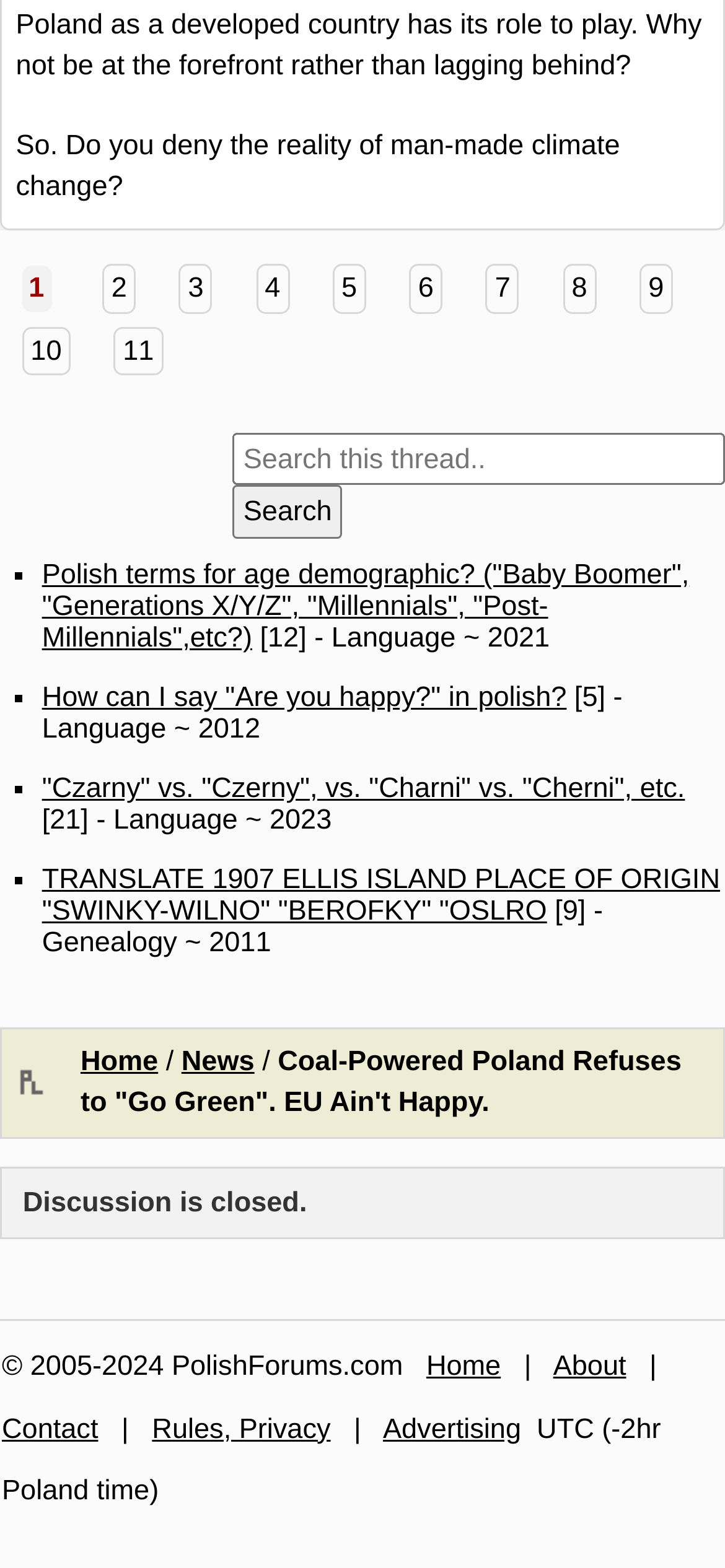Please determine the bounding box coordinates of the area that needs to be clicked to complete this task: 'Search for a topic'. The coordinates must be four float numbers between 0 and 1, formatted as [left, top, right, bottom].

[0.321, 0.31, 0.473, 0.343]